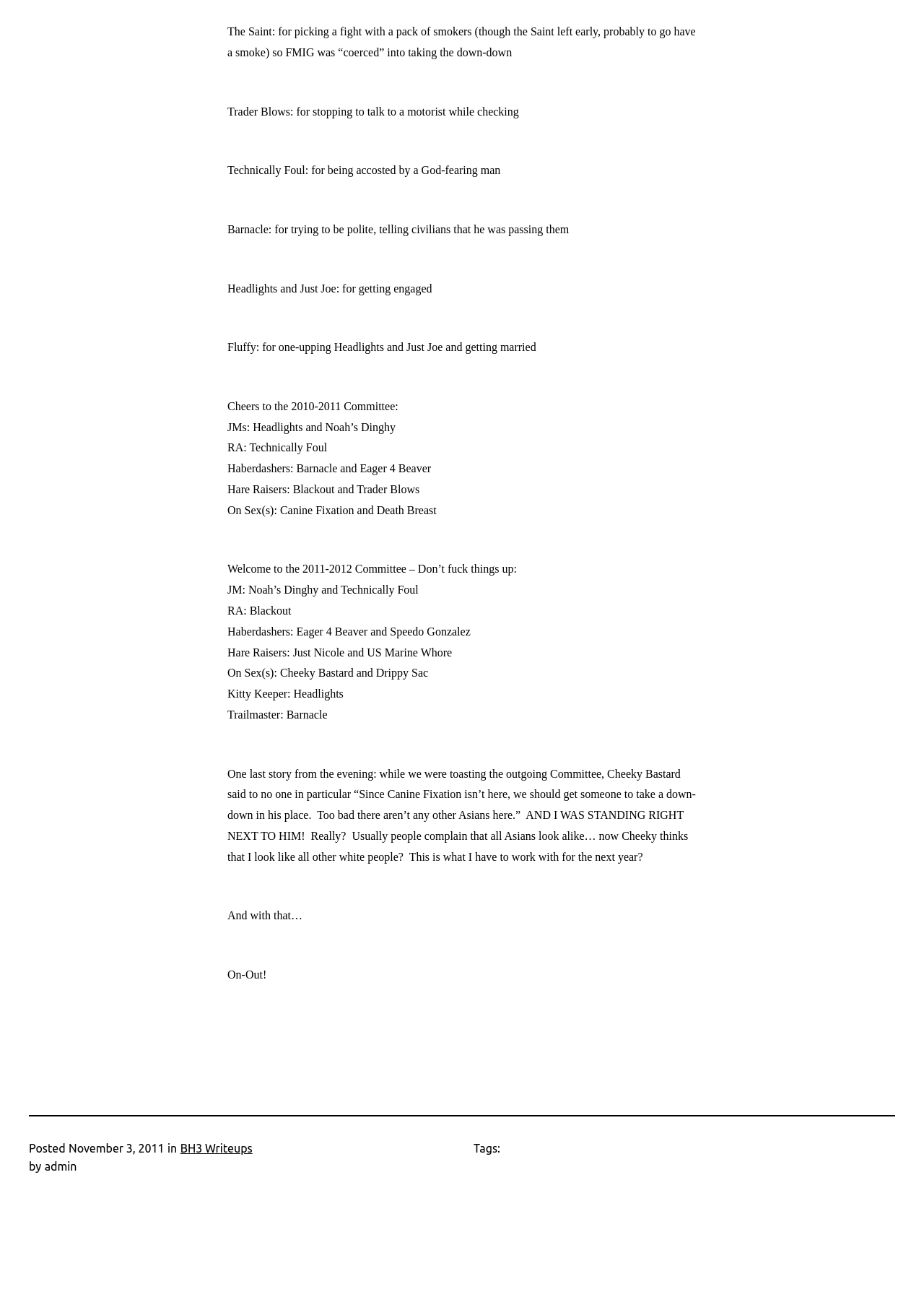Who is the RA of Technically Foul?
Please provide a full and detailed response to the question.

The answer can be found in the text 'RA: Technically Foul' which indicates that Technically Foul is the RA.